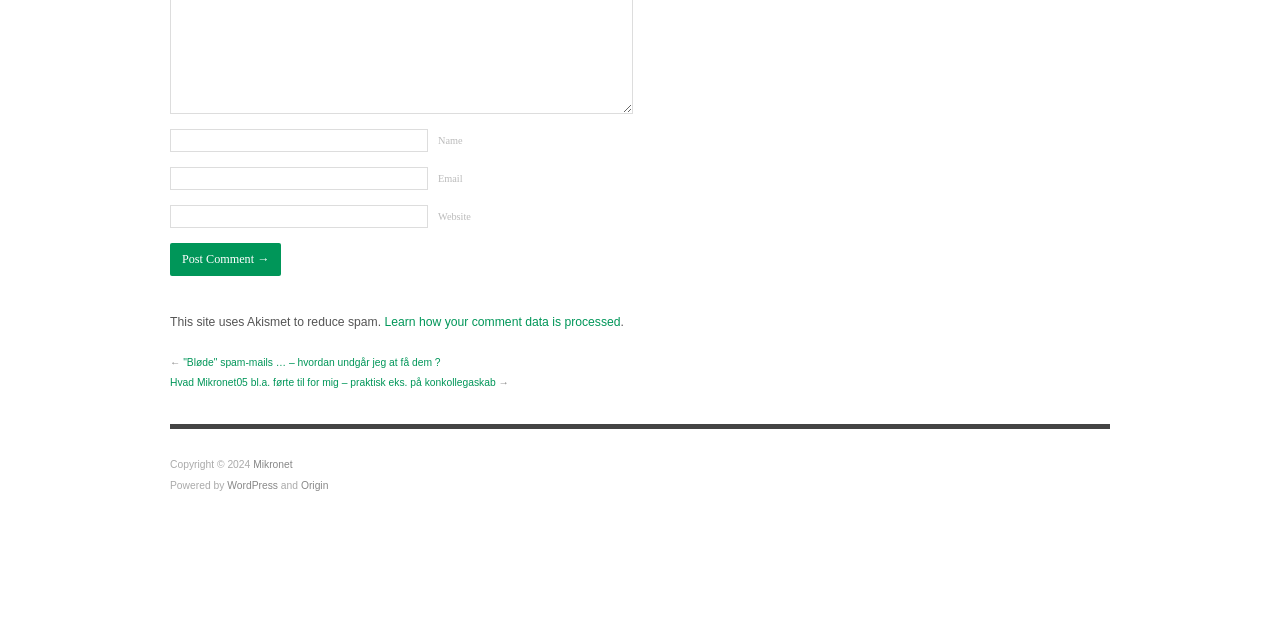Using the provided element description: "WordPress", identify the bounding box coordinates. The coordinates should be four floats between 0 and 1 in the order [left, top, right, bottom].

[0.178, 0.749, 0.217, 0.767]